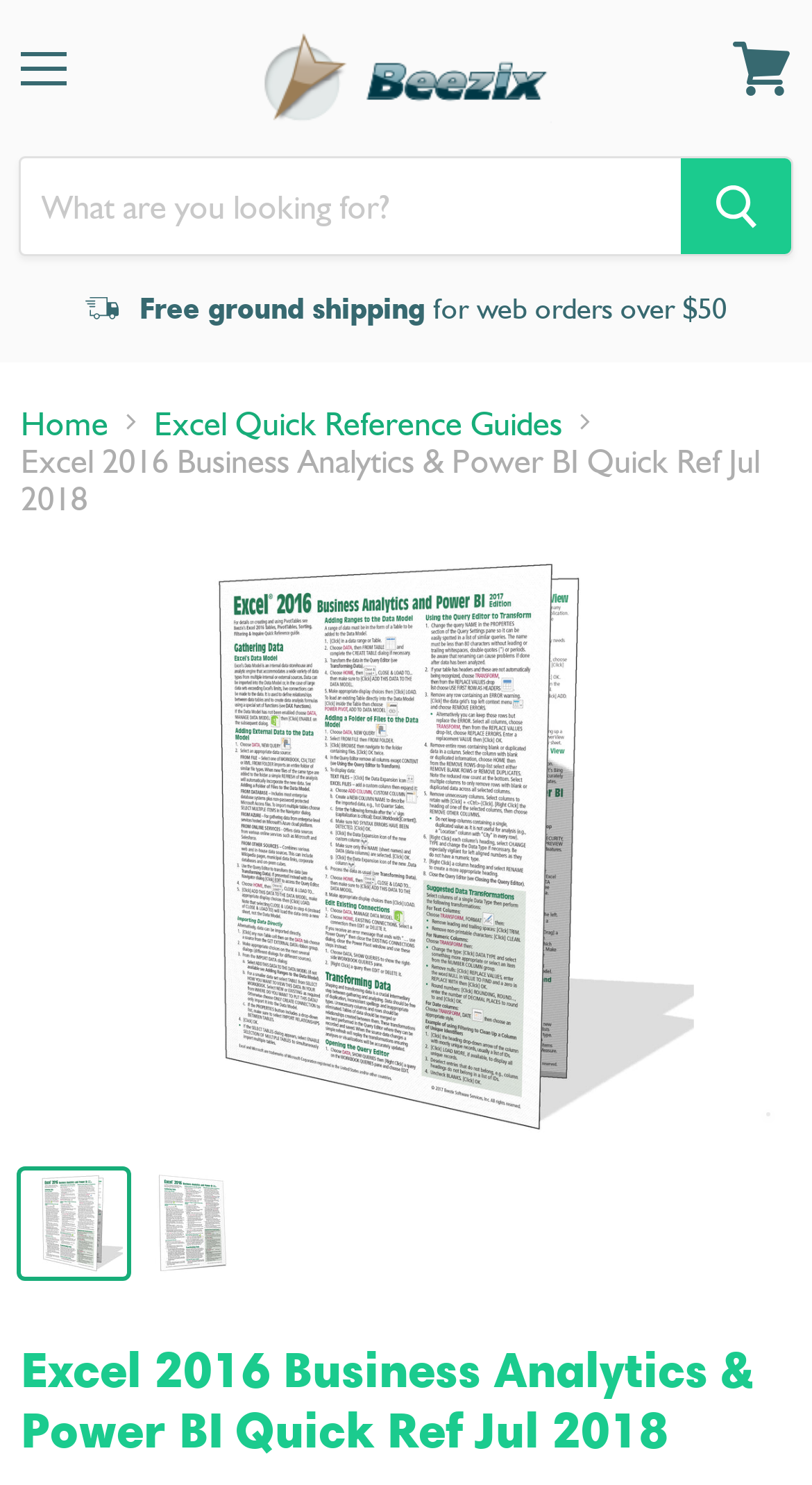Respond to the question below with a single word or phrase:
How many product thumbnails are there?

2